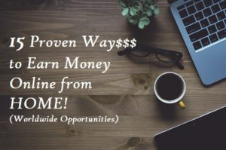Offer an in-depth description of the image shown.

The image features an inviting design that promotes the idea of earning money from home, highlighting "15 Proven Ways to Earn Money Online from HOME!" in a bold, eye-catching font. Accompanied by the phrase "Worldwide Opportunities," it suggests a global reach for those interested in financial independence. The background includes a stylish wooden table and a cup of coffee, evoking a comfortable and productive work environment. A laptop, partially visible, symbolizes modern working methods and online business ventures. This image aligns with the article's theme, encouraging readers to explore practical and legitimate opportunities to generate income from home, an increasingly relevant topic in today’s digital economy.